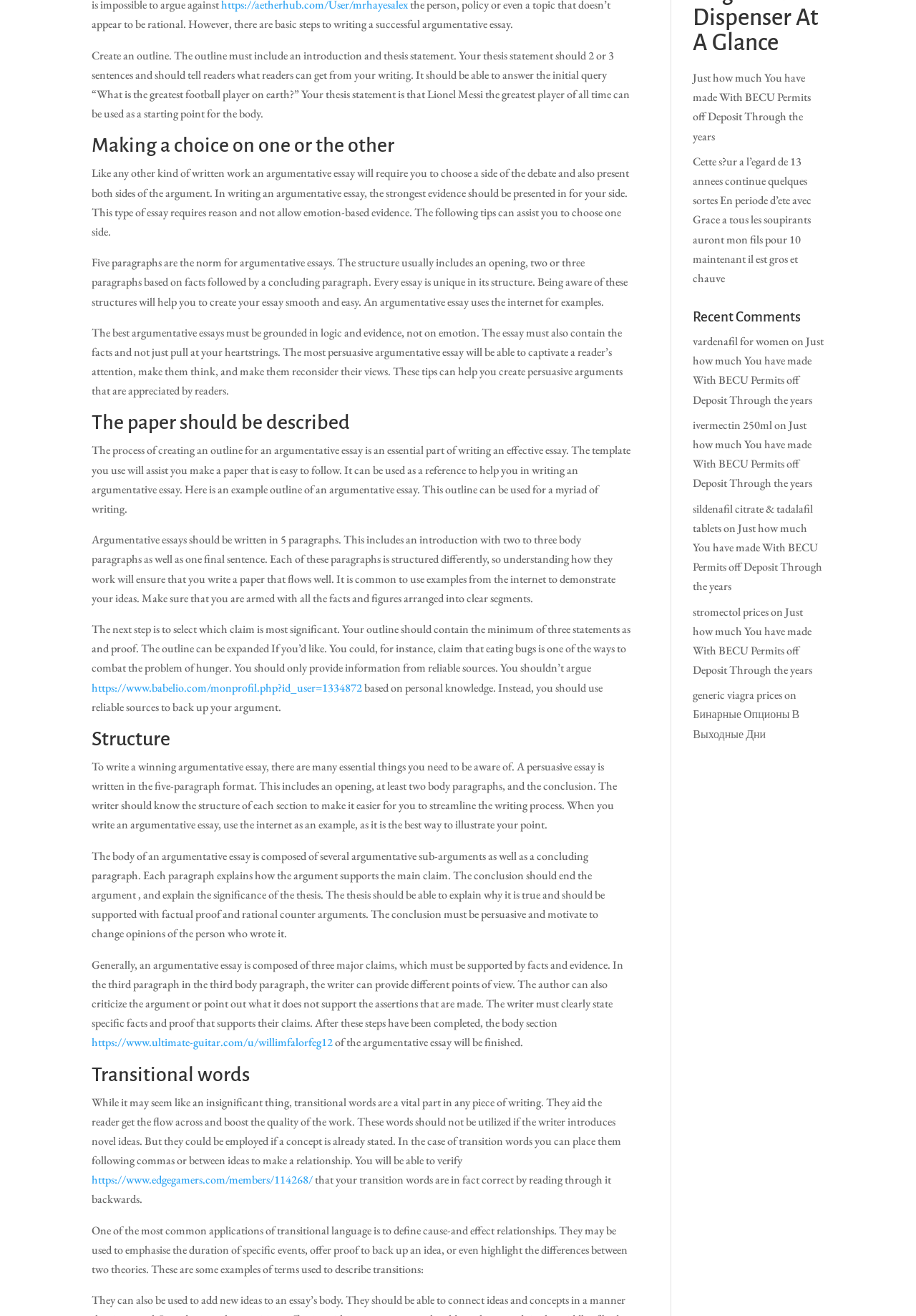Provide the bounding box coordinates in the format (top-left x, top-left y, bottom-right x, bottom-right y). All values are floating point numbers between 0 and 1. Determine the bounding box coordinate of the UI element described as: vardenafil for women

[0.756, 0.254, 0.862, 0.265]